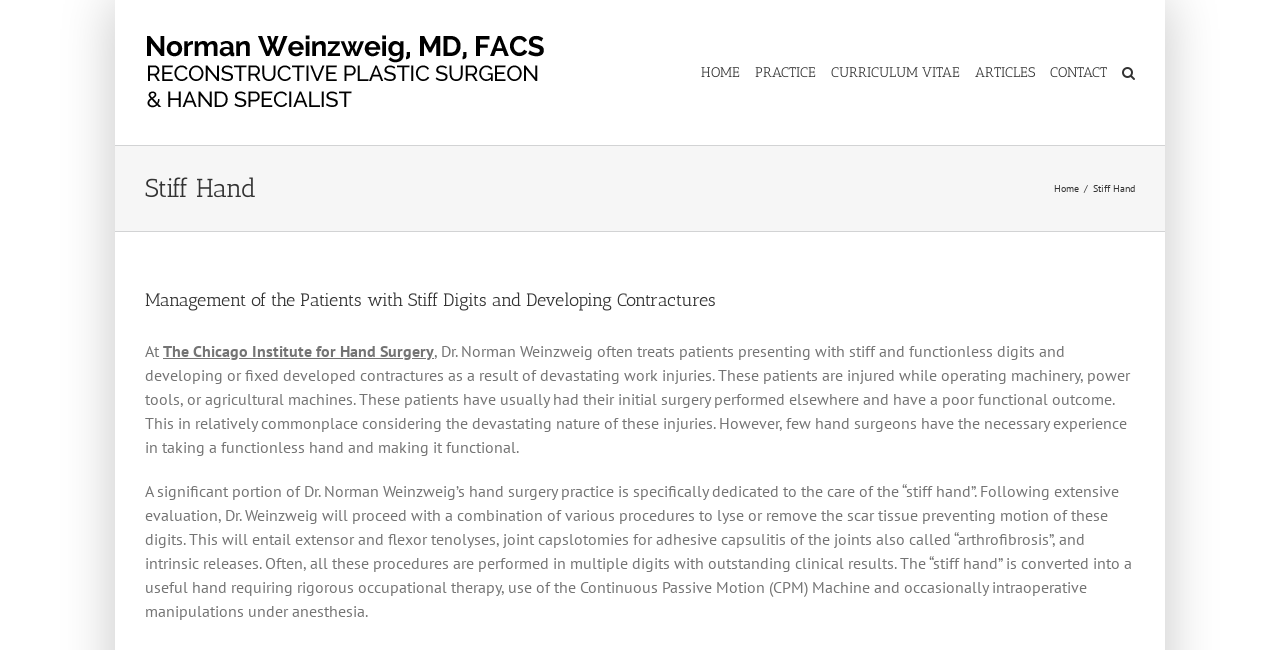What is the name of the institute where Dr. Weinzweig works?
Refer to the image and offer an in-depth and detailed answer to the question.

The name of the institute can be found in the text on the webpage, specifically in the sentence 'At The Chicago Institute for Hand Surgery, Dr. Norman Weinzweig often treats patients...'.